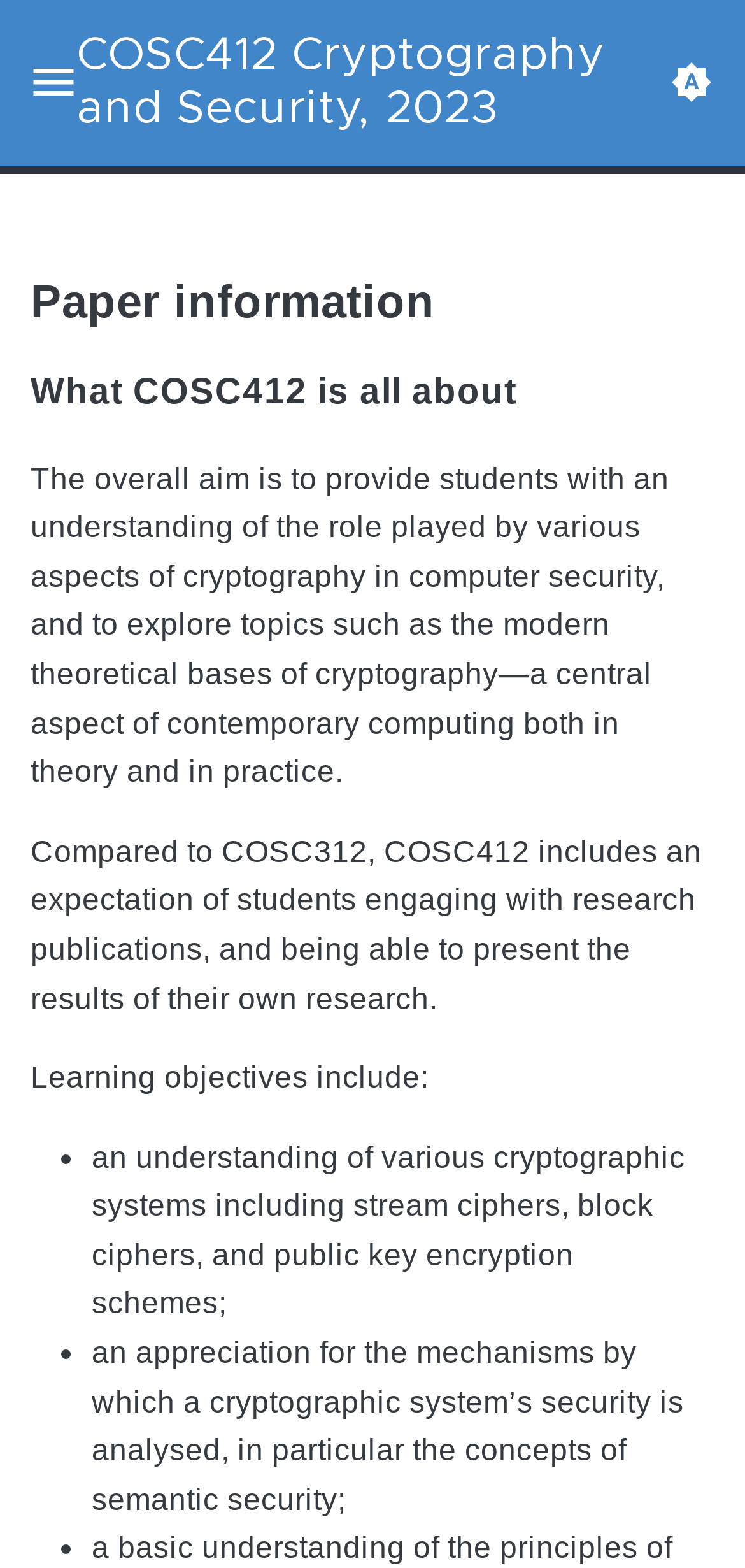What is one of the learning objectives of COSC412?
Can you offer a detailed and complete answer to this question?

The webpage lists several learning objectives, including an understanding of various cryptographic systems, such as stream ciphers, block ciphers, and public key encryption schemes.